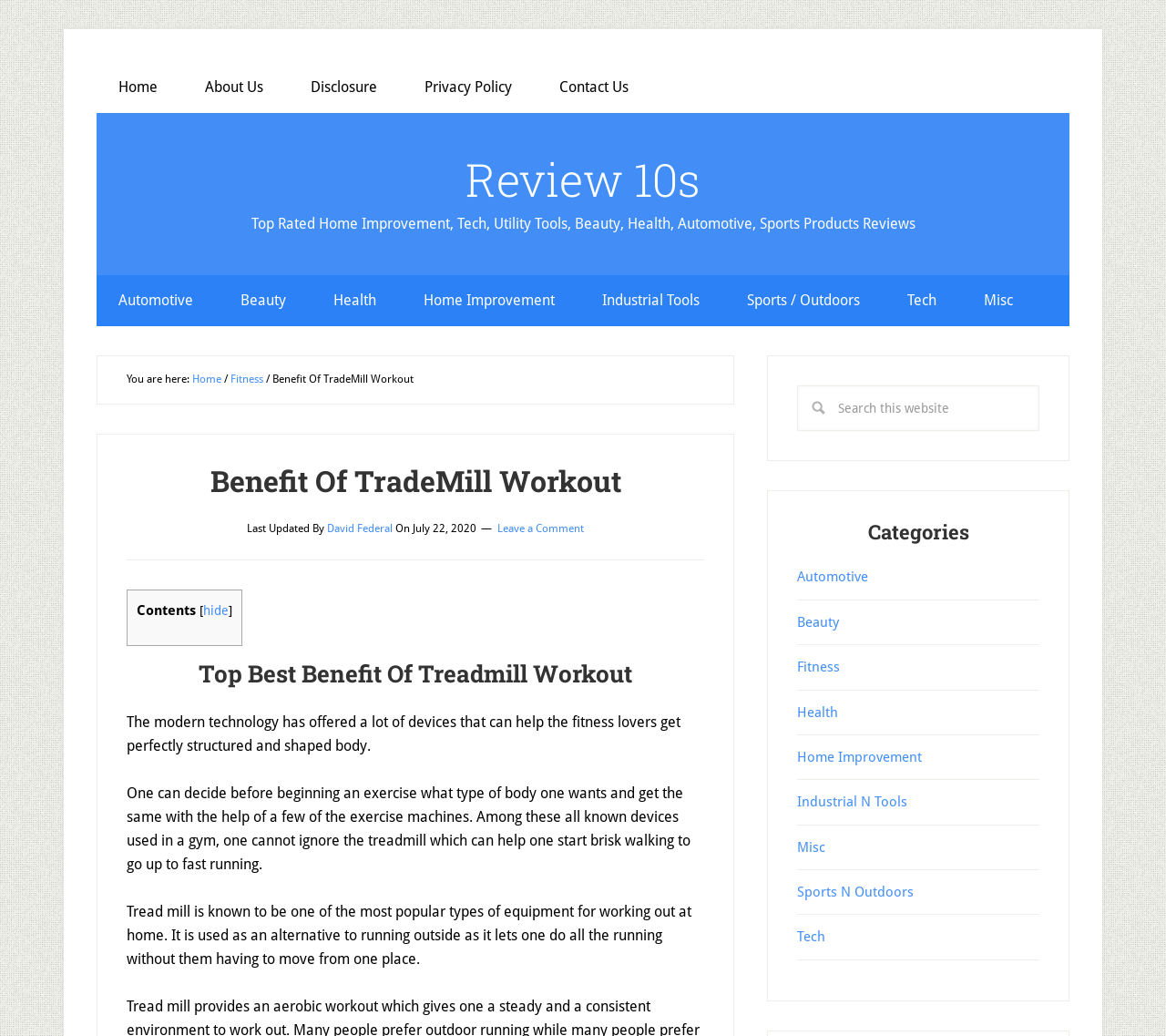Find the bounding box coordinates for the element described here: "Contact Us".

[0.461, 0.06, 0.558, 0.109]